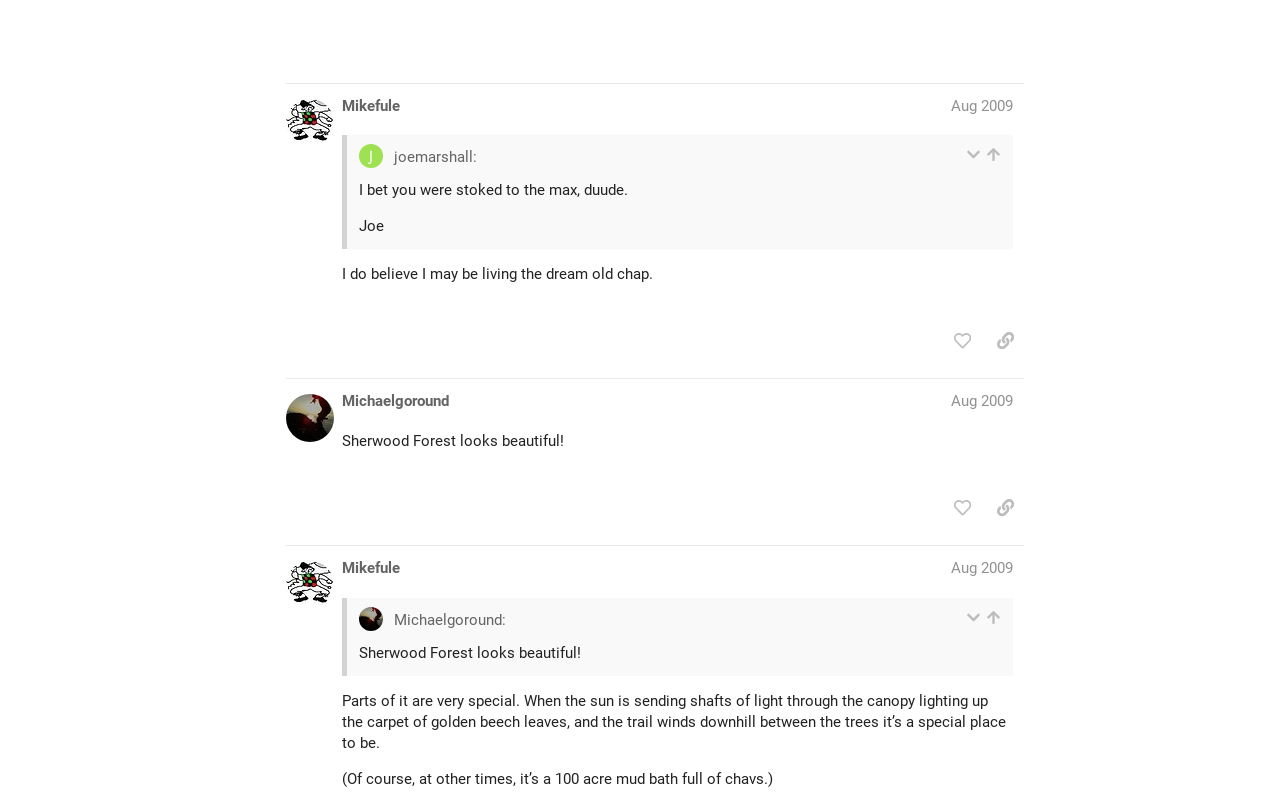Find the bounding box coordinates of the element I should click to carry out the following instruction: "Upload a picture".

[0.088, 0.009, 0.806, 0.043]